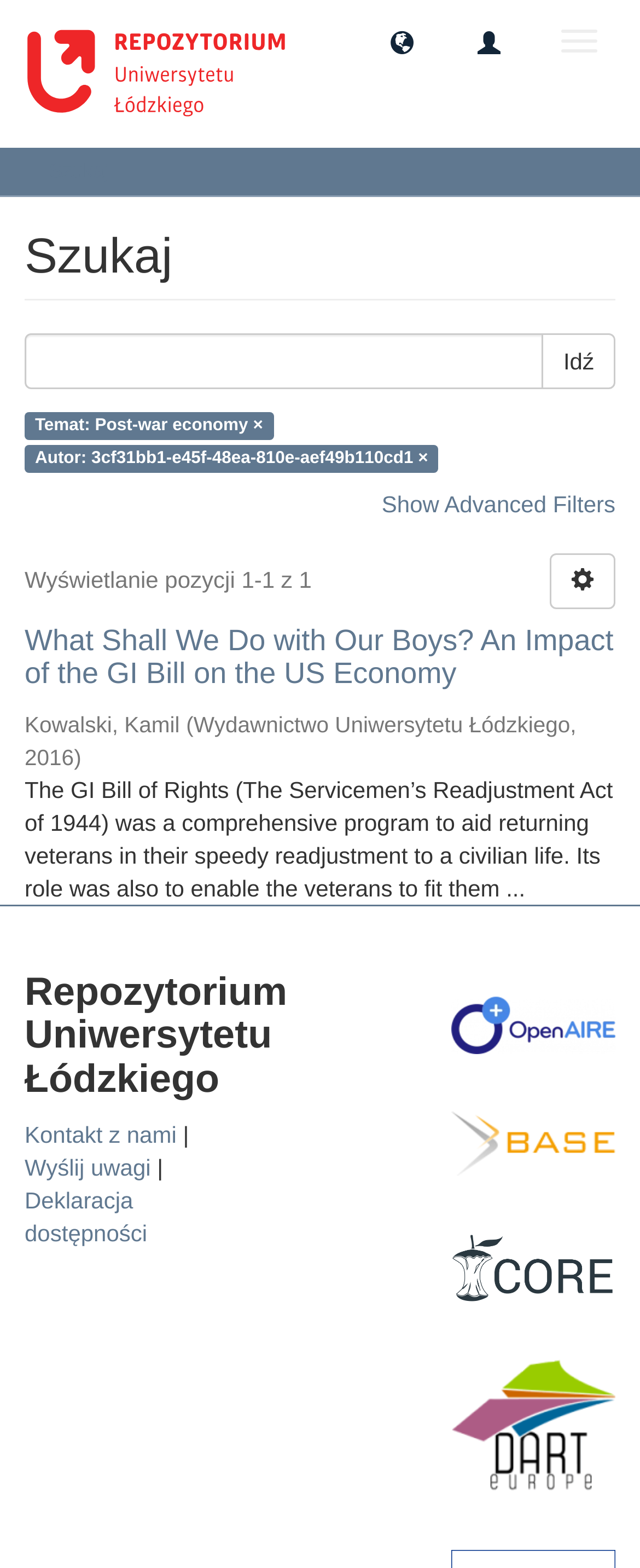Find the UI element described as: "parent_node: Idź name="query"" and predict its bounding box coordinates. Ensure the coordinates are four float numbers between 0 and 1, [left, top, right, bottom].

[0.038, 0.213, 0.85, 0.248]